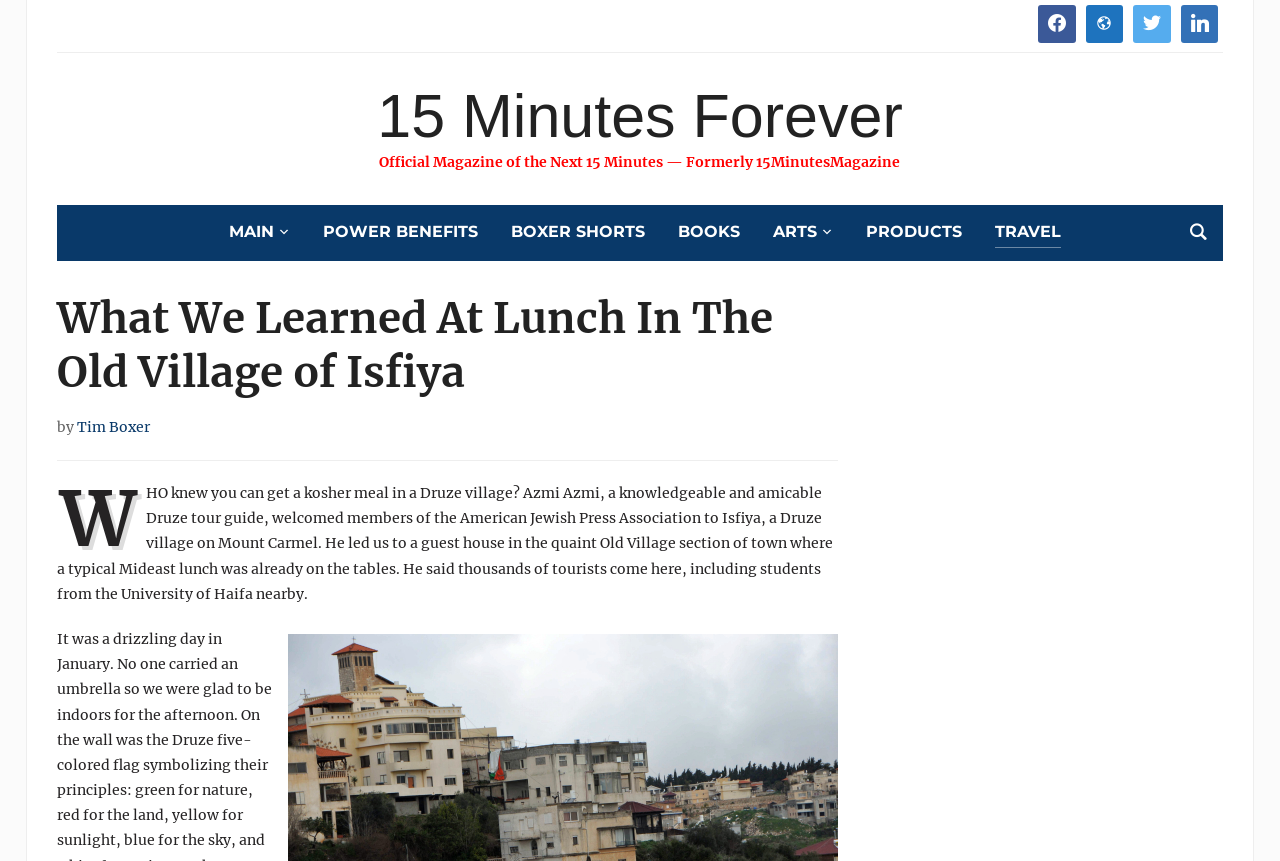Using the description: "Tim Boxer", determine the UI element's bounding box coordinates. Ensure the coordinates are in the format of four float numbers between 0 and 1, i.e., [left, top, right, bottom].

[0.06, 0.485, 0.117, 0.506]